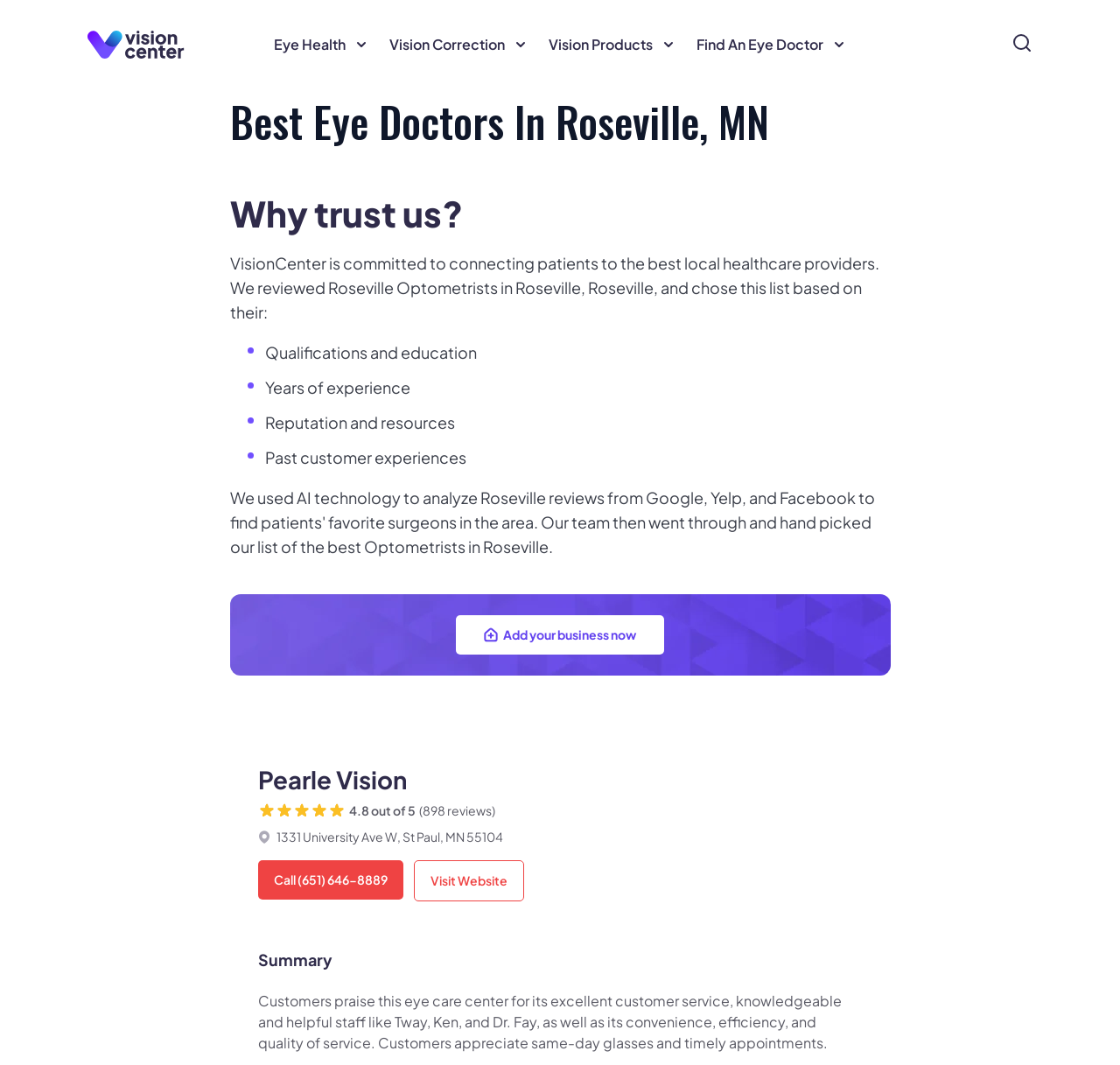Specify the bounding box coordinates of the element's region that should be clicked to achieve the following instruction: "Read the article". The bounding box coordinates consist of four float numbers between 0 and 1, in the format [left, top, right, bottom].

None